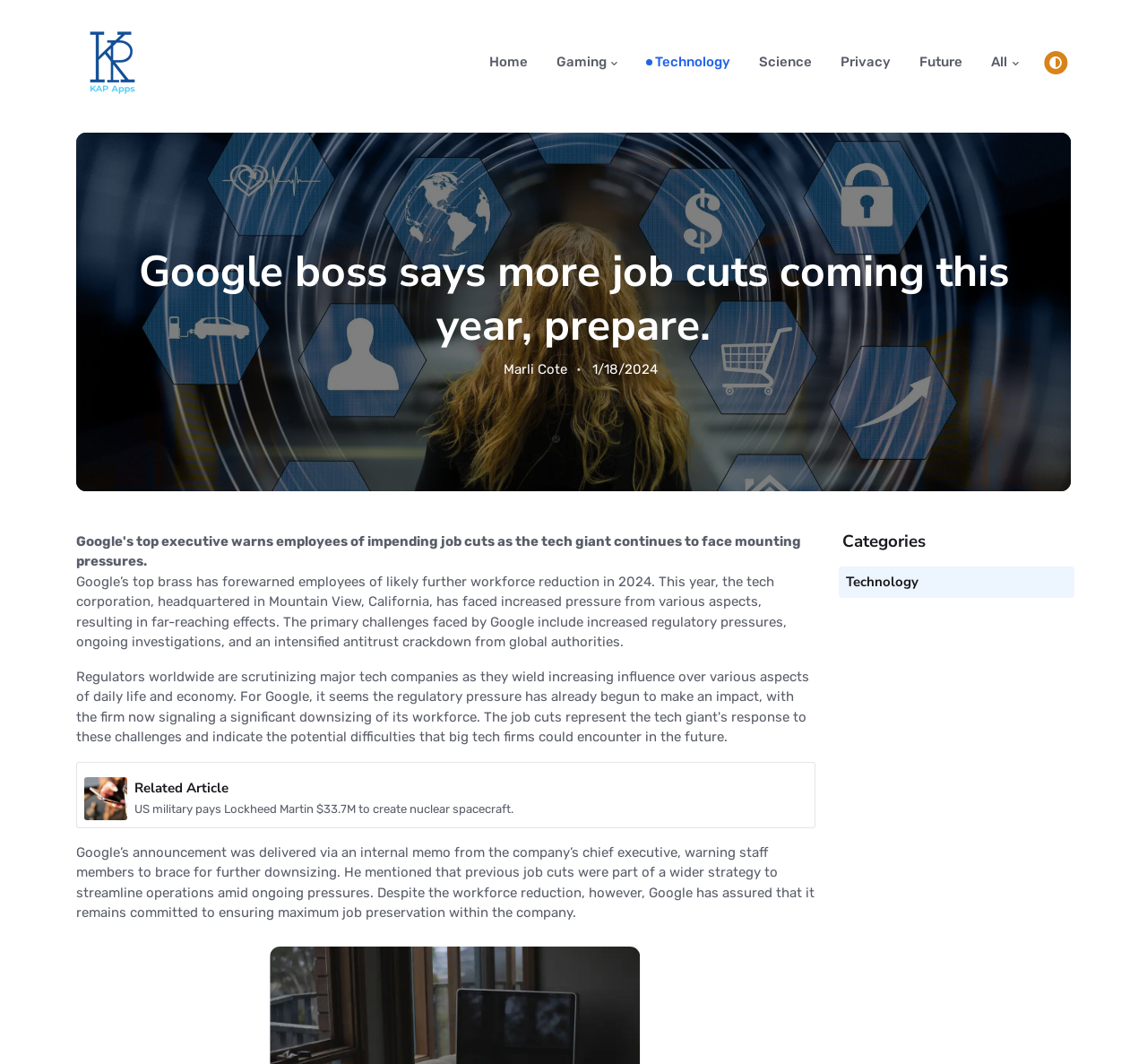Provide your answer in a single word or phrase: 
Who is the author of the main article?

Marli Cote